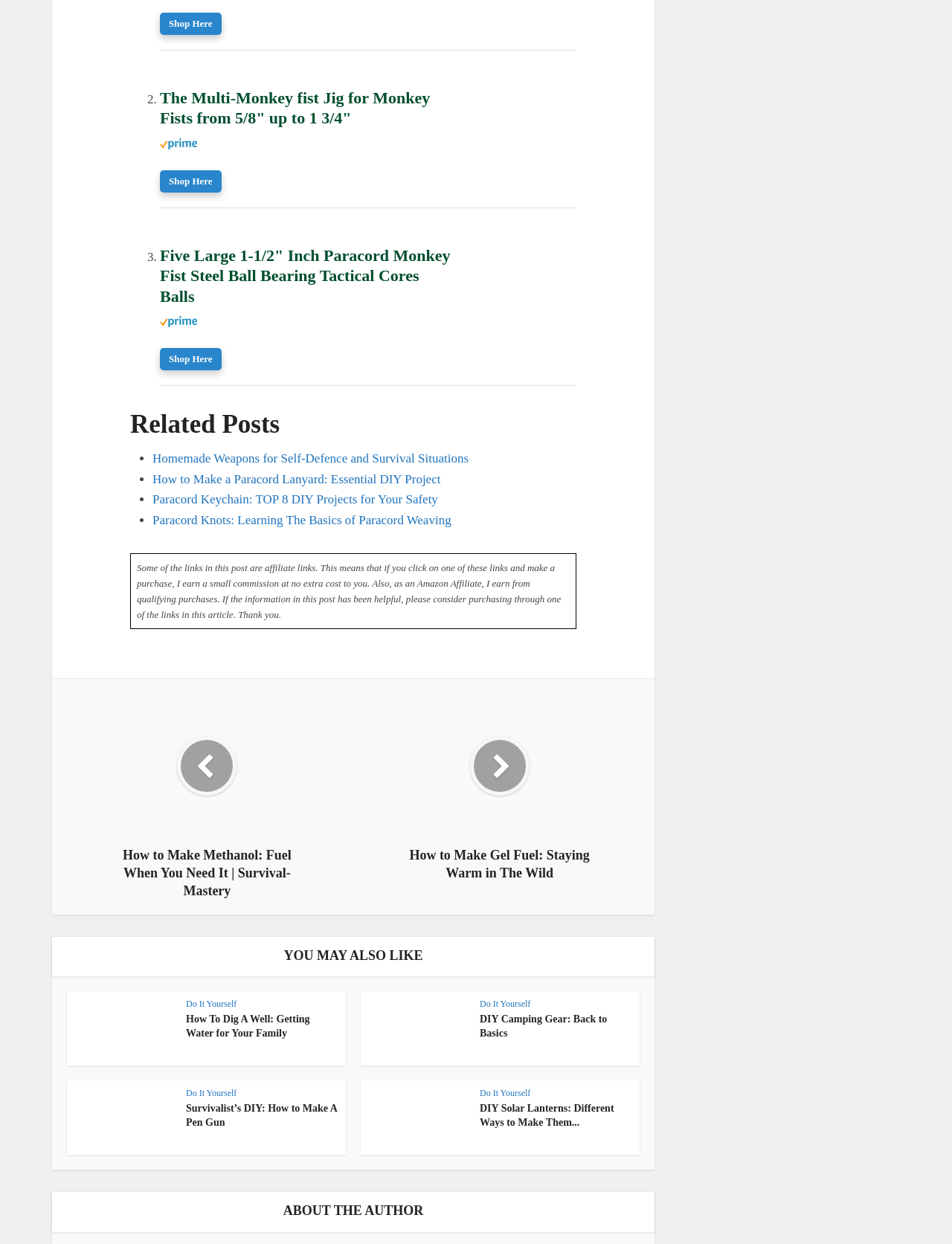Please identify the bounding box coordinates of the clickable element to fulfill the following instruction: "Click on 'How to Make Methanol'". The coordinates should be four float numbers between 0 and 1, i.e., [left, top, right, bottom].

[0.071, 0.558, 0.364, 0.723]